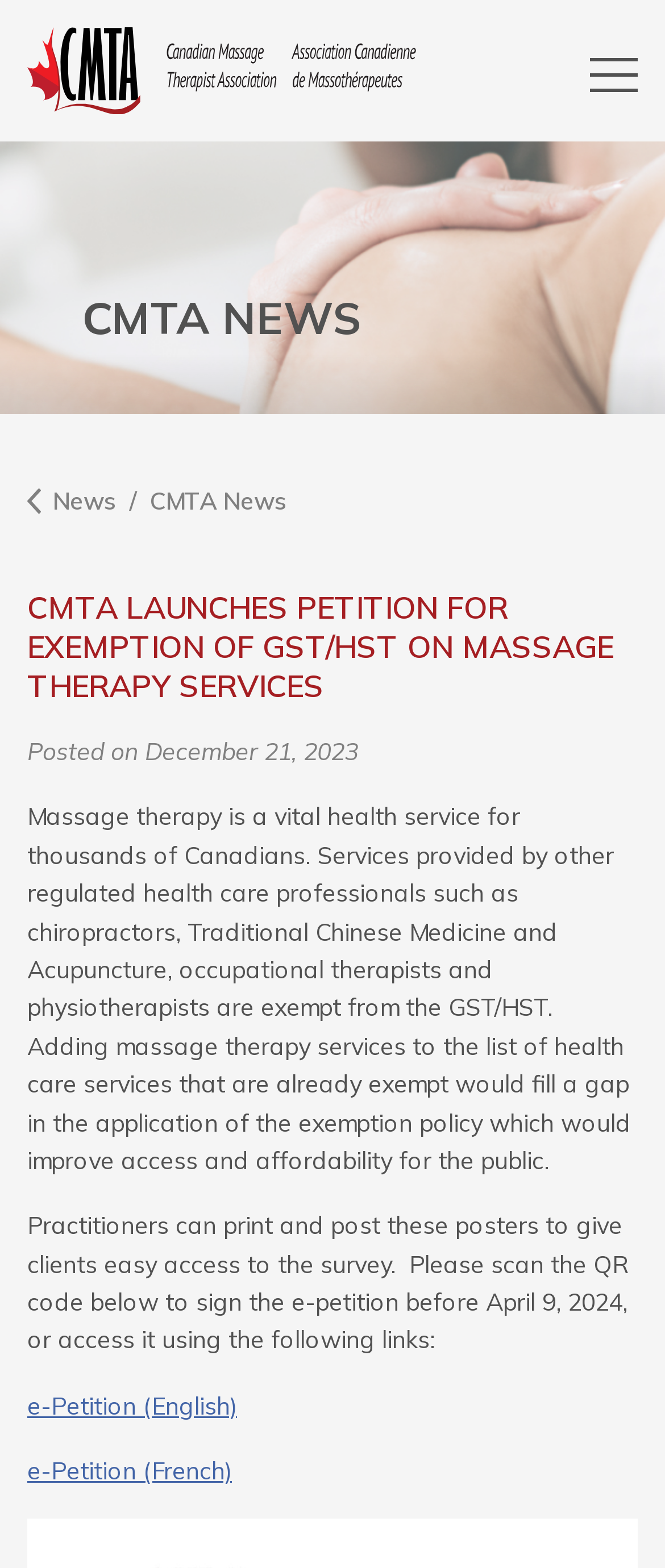Respond to the question below with a single word or phrase:
What is the deadline to sign the e-petition?

April 9, 2024